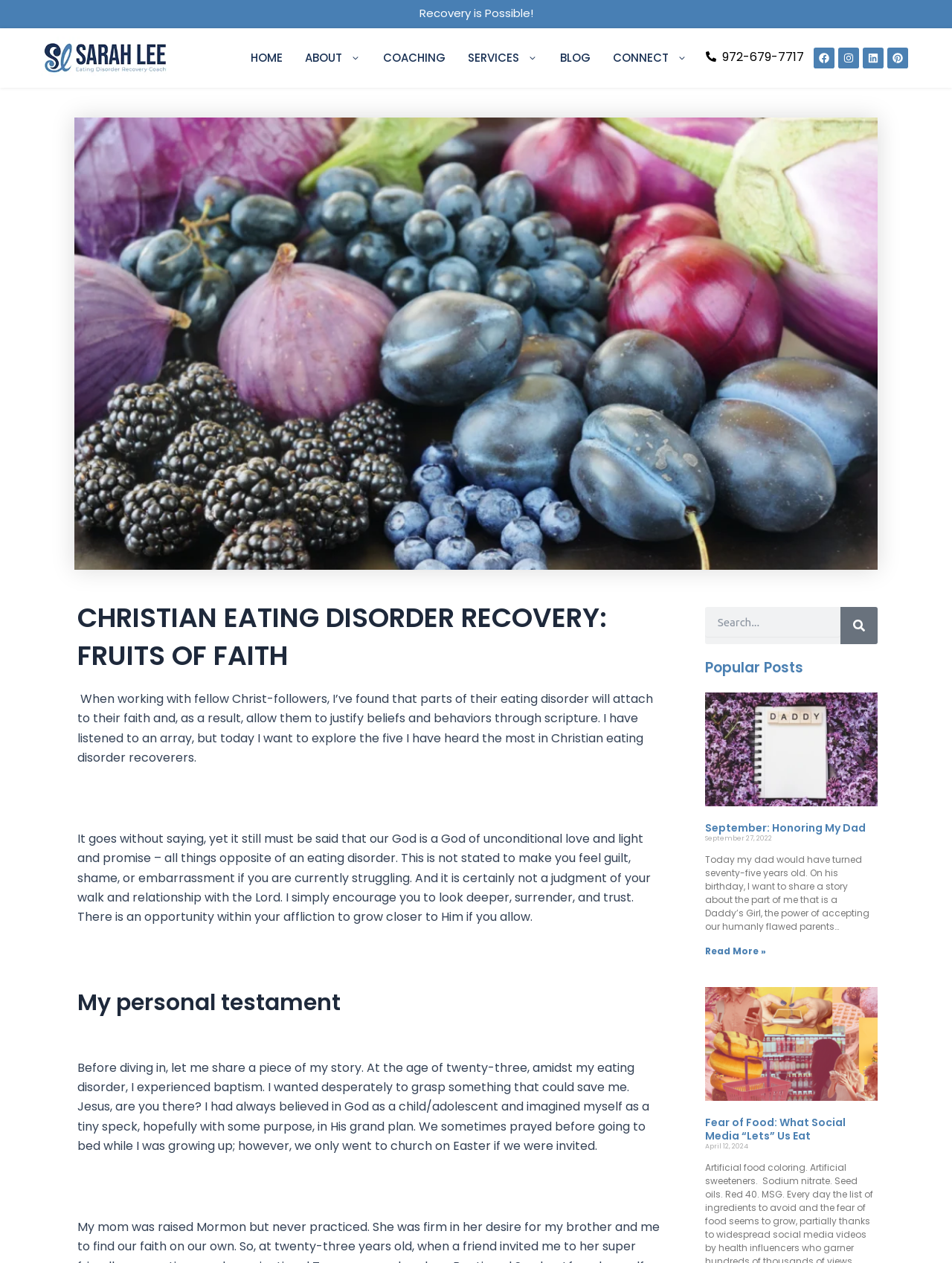Determine the heading of the webpage and extract its text content.

CHRISTIAN EATING DISORDER RECOVERY: FRUITS OF FAITH